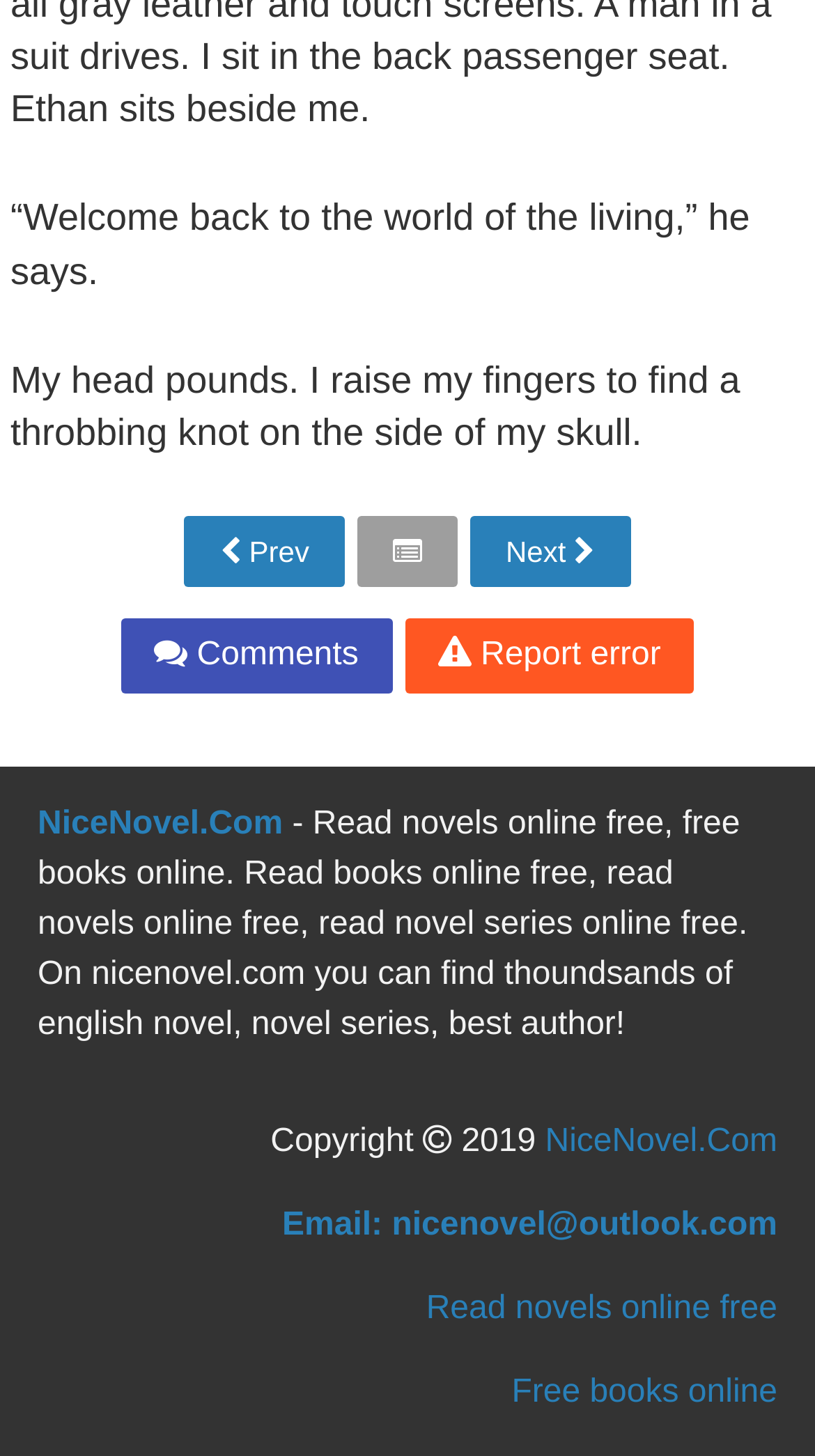Based on what you see in the screenshot, provide a thorough answer to this question: How many navigation options are available?

There are three navigation options available which are 'Prev', '' (indicated by ''), and 'Next' (indicated by 'Next '). These options are indicated by the links with bounding box coordinates of [0.226, 0.354, 0.423, 0.403], [0.438, 0.354, 0.562, 0.403], and [0.577, 0.354, 0.774, 0.403] respectively.